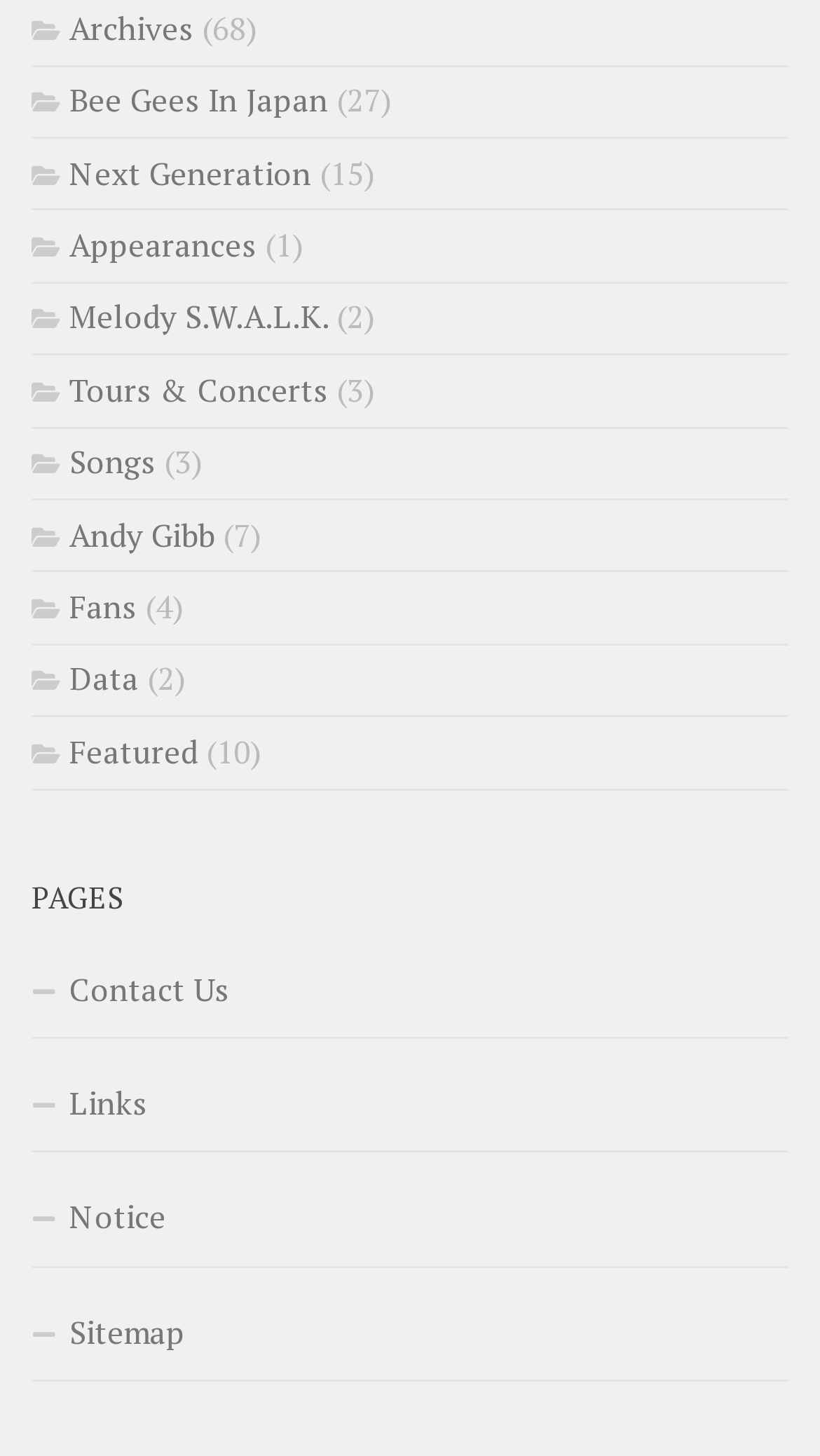How many categories are there on the webpage?
Using the details shown in the screenshot, provide a comprehensive answer to the question.

There are 11 categories listed on the webpage, including 'Archives', 'Bee Gees In Japan', 'Next Generation', 'Appearances', 'Melody S.W.A.L.K.', 'Tours & Concerts', 'Songs', 'Andy Gibb', 'Fans', 'Data', and 'Featured'.